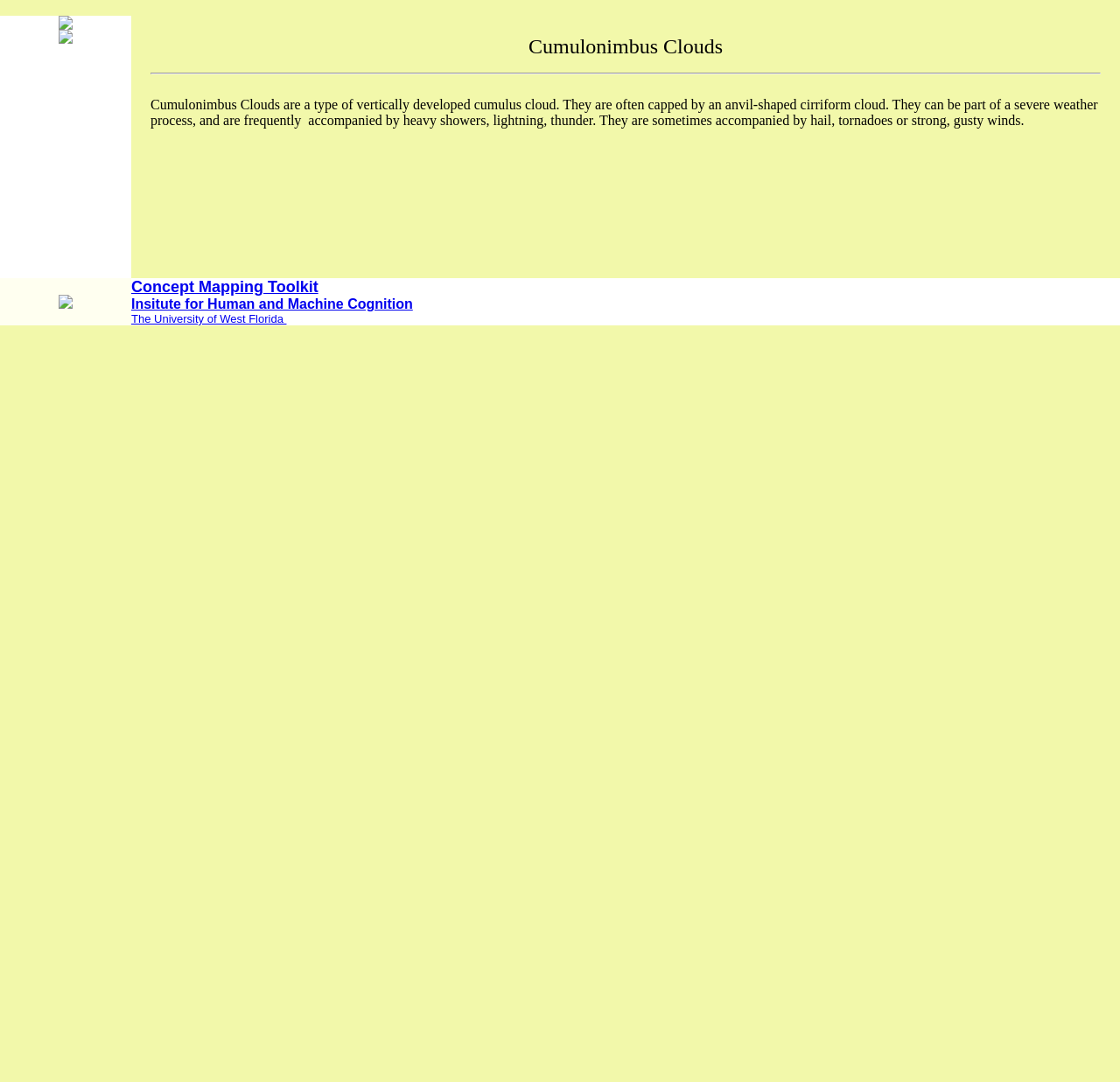Locate the bounding box coordinates for the element described below: "Concept Mapping Toolkit". The coordinates must be four float values between 0 and 1, formatted as [left, top, right, bottom].

[0.117, 0.257, 0.284, 0.273]